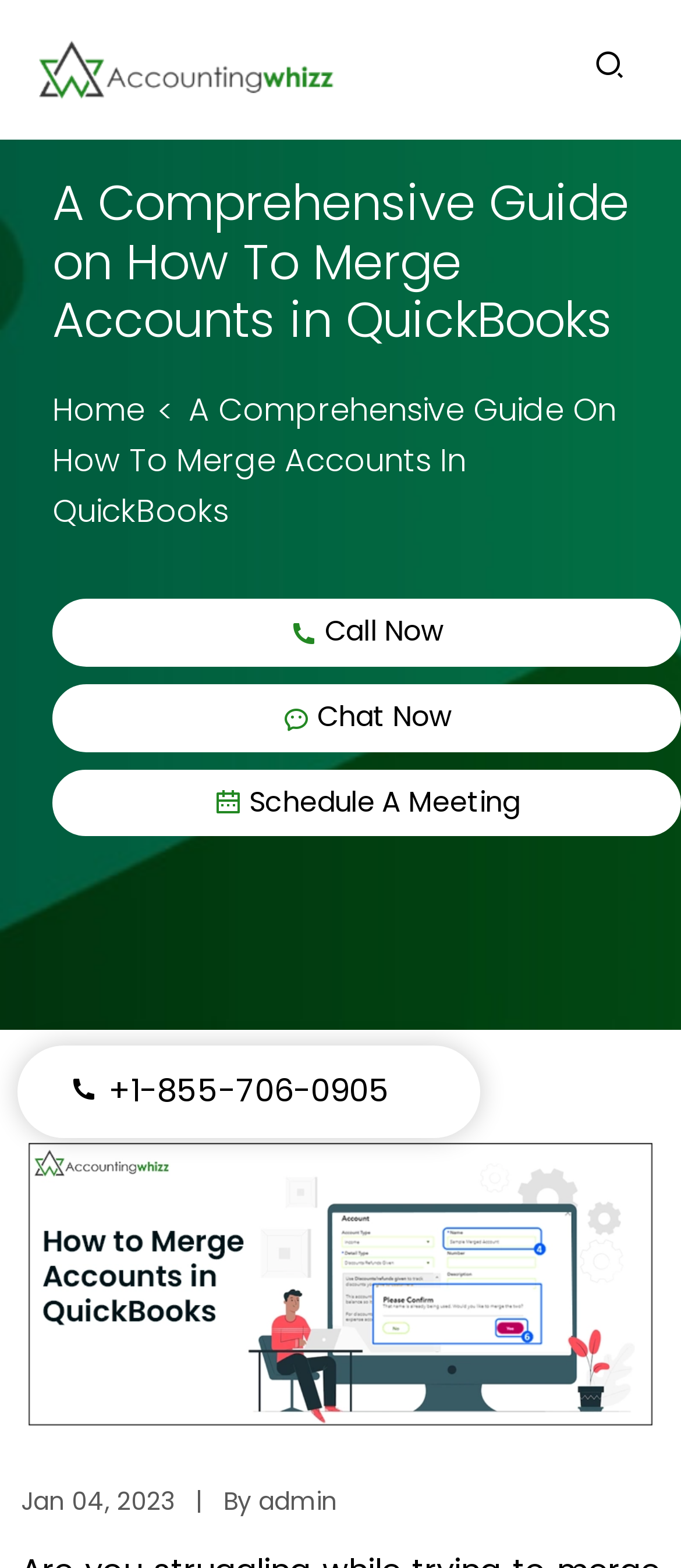Determine and generate the text content of the webpage's headline.

A Comprehensive Guide on How To Merge Accounts in QuickBooks